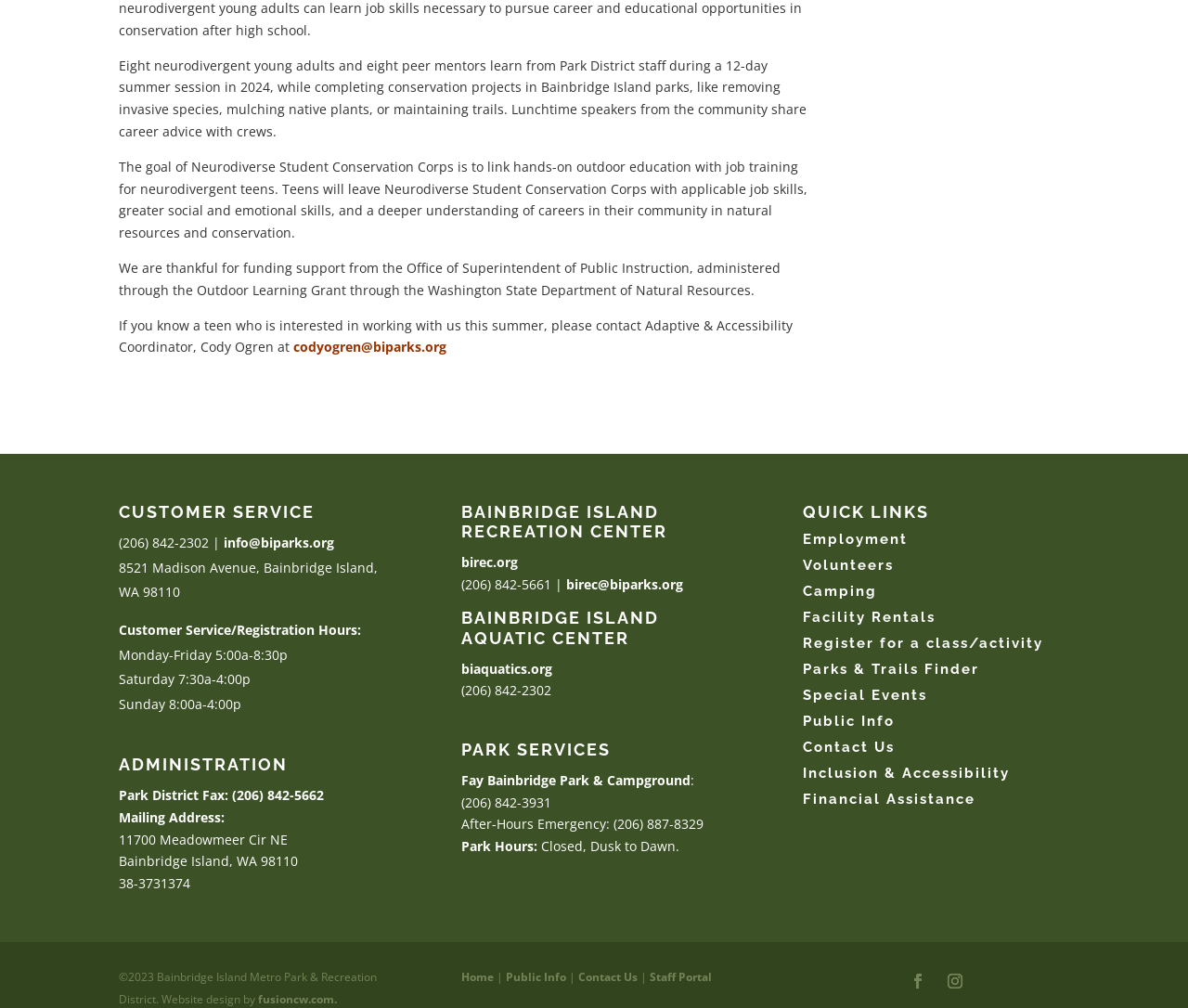Please identify the bounding box coordinates of the region to click in order to complete the given instruction: "Visit Bainbridge Island Recreation Center website". The coordinates should be four float numbers between 0 and 1, i.e., [left, top, right, bottom].

[0.388, 0.549, 0.436, 0.566]